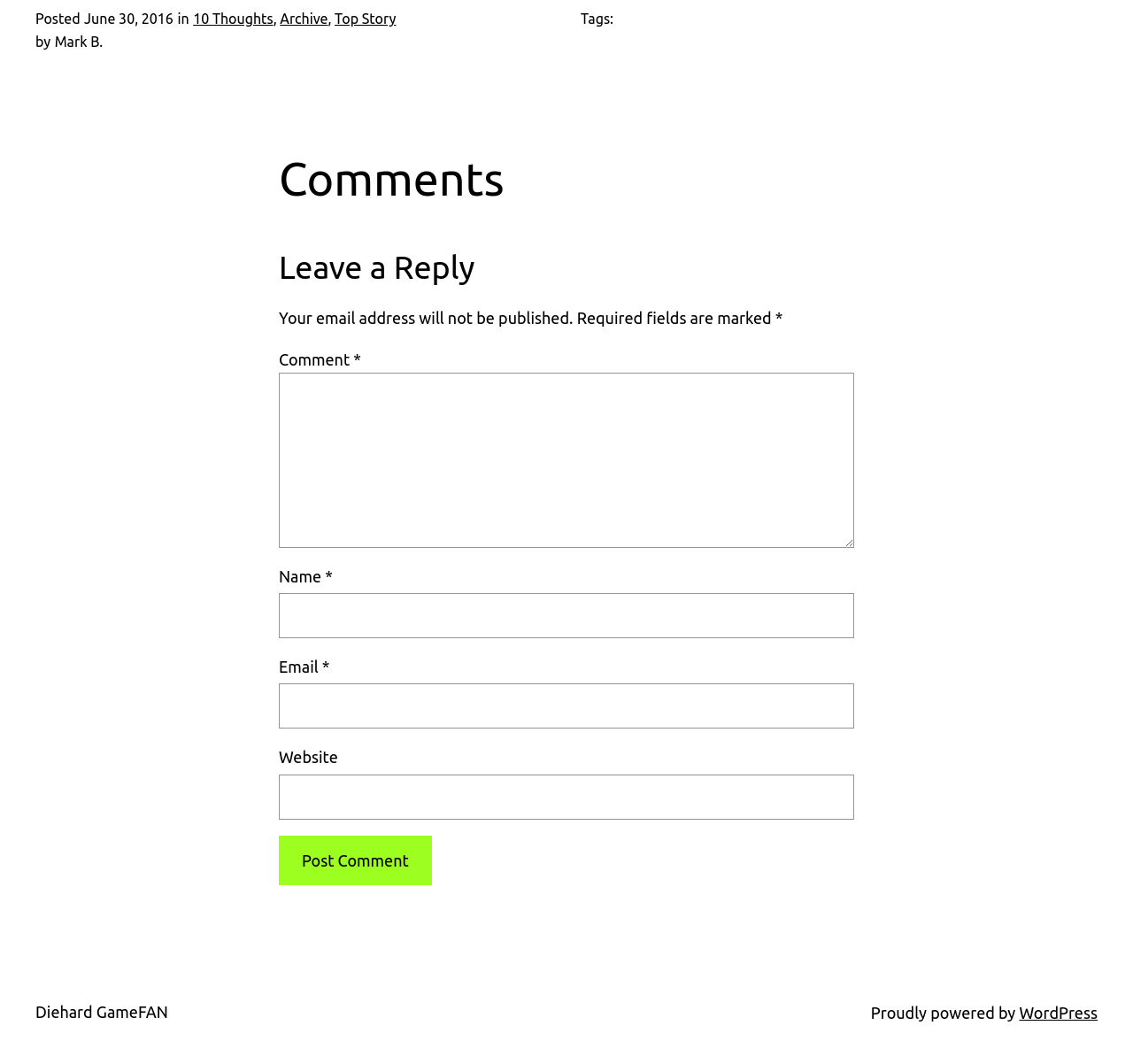Can you find the bounding box coordinates of the area I should click to execute the following instruction: "Click on the 'Top Story' link"?

[0.295, 0.01, 0.35, 0.025]